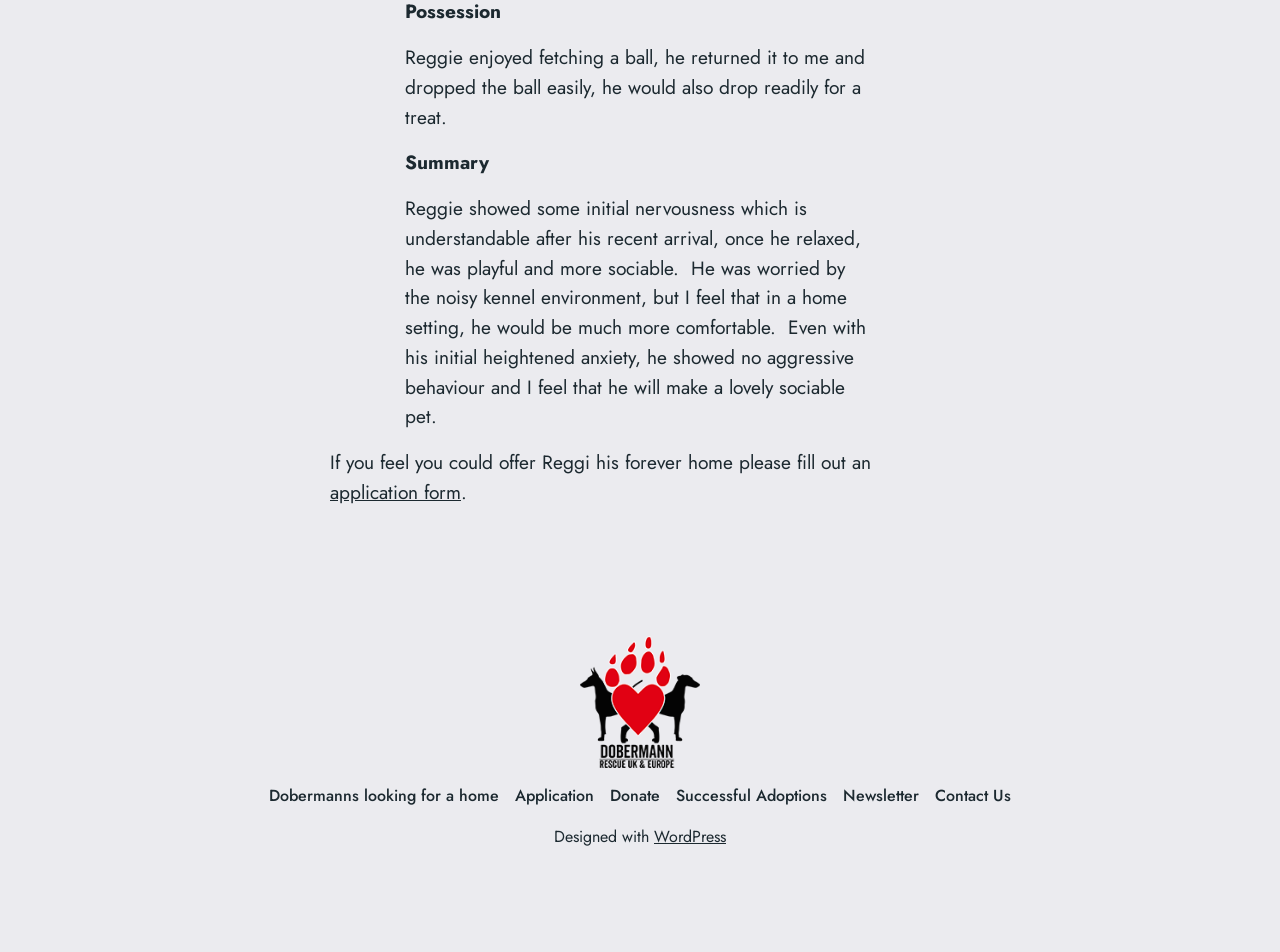Find the bounding box coordinates of the element you need to click on to perform this action: 'read about Reggie's personality'. The coordinates should be represented by four float values between 0 and 1, in the format [left, top, right, bottom].

[0.316, 0.204, 0.676, 0.452]